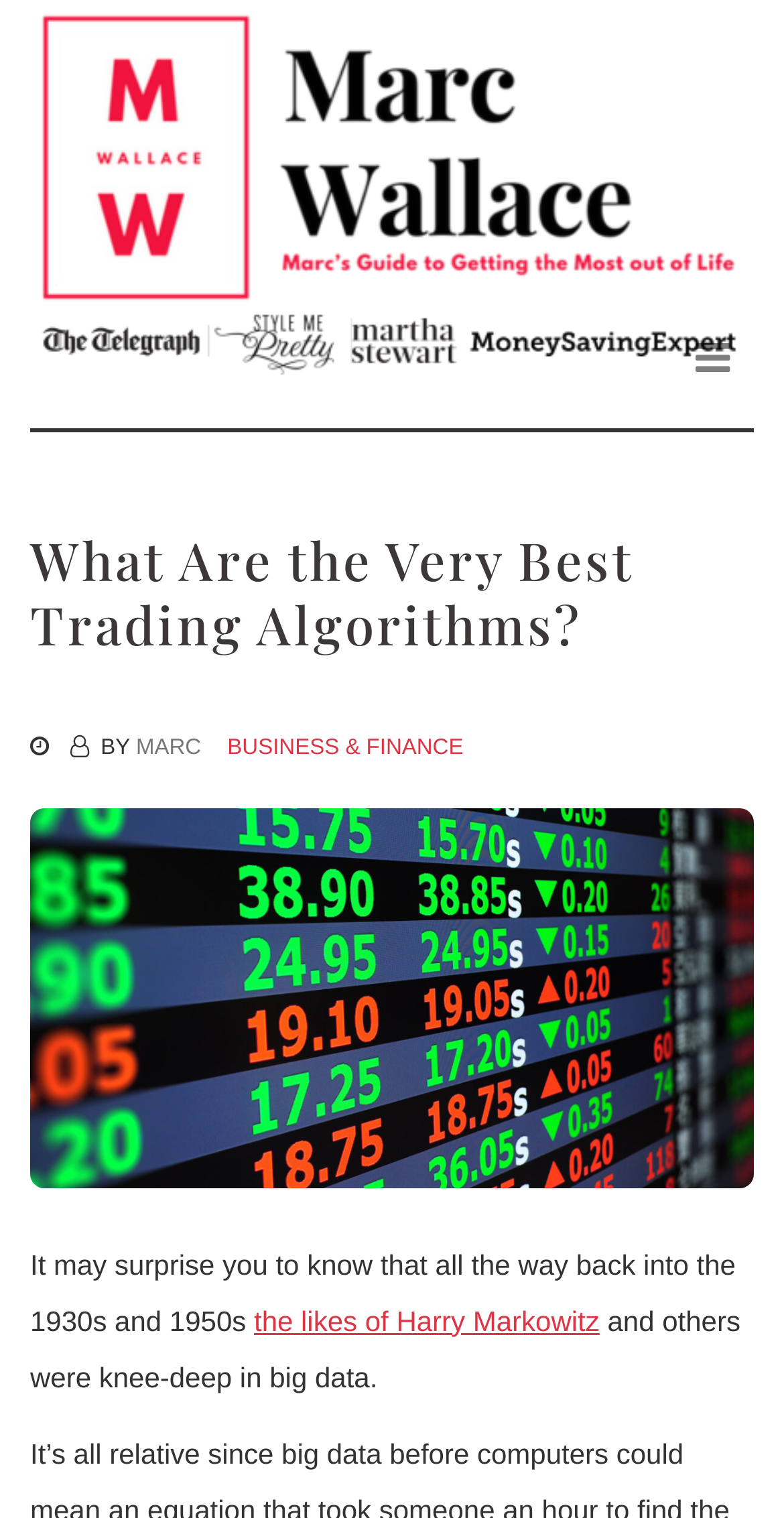Give a comprehensive overview of the webpage, including key elements.

The webpage is a blog post titled "What Are the Very Best Trading Algorithms?" by Marc Wallace. At the top, there is a heading with the blog's name, "Marc Wallace's Blog", accompanied by an image with the same name. To the right of the heading, there is a button labeled "Toggle navigation". 

Below the heading, there is a header section that spans the width of the page. Within this section, there is a heading with the title of the blog post, "What Are the Very Best Trading Algorithms?". Below the title, there is a table with three columns. The first column contains the text "BY", the second column contains a link to the author's name, "MARC", and the third column contains a link to the category "BUSINESS & FINANCE". 

Below the table, there is an image that appears to be a banner or a promotional image, with a caption that matches the meta description, "Are you interested in trying algorithmic trading and want to know what the very best trading algorithms are? Learn more here." 

The main content of the blog post starts below the image, with a paragraph of text that begins with "It may surprise you to know that all the way back into the 1930s and 1950s". The paragraph contains a link to "the likes of Harry Markowitz" and continues with the text "and others were knee-deep in big data."